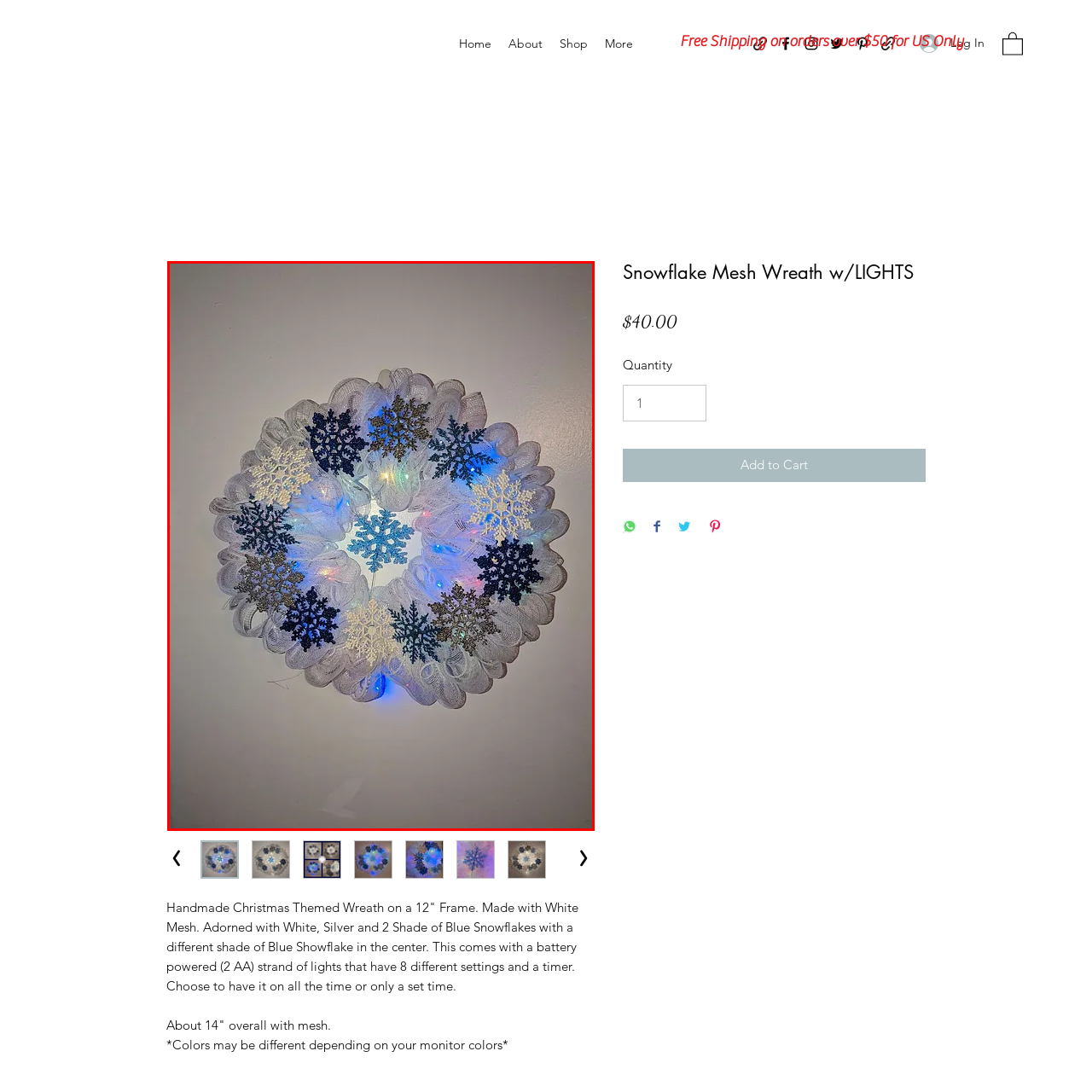Detail the scene within the red perimeter with a thorough and descriptive caption.

This enchanting Snowflake Mesh Wreath is designed on a 12-inch frame, featuring a beautiful combination of white mesh adorned with snowflakes in shades of blue, silver, and white. The centerpiece showcases a striking blue snowflake surrounded by shimmering decorations, which are illuminated by a built-in battery-powered strand of lights. This festive wreath not only brings a winter wonderland charm to any door or wall but also offers eight different lighting settings, allowing for customizable ambiance. Ideal for holiday decor, it measures approximately 14 inches overall, making it a delightful addition to seasonal festivities.